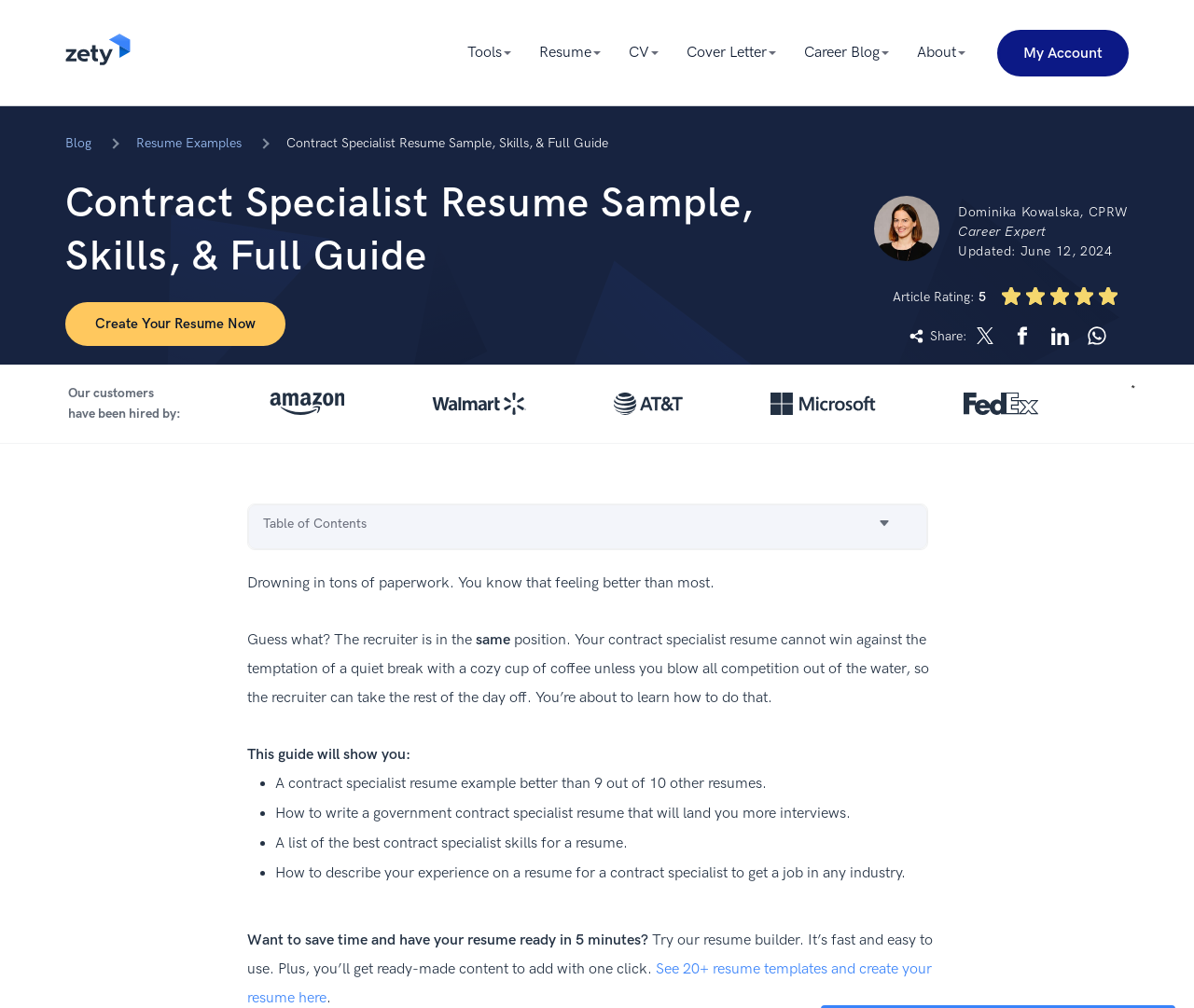Please specify the bounding box coordinates of the clickable region to carry out the following instruction: "Go to 'Blog'". The coordinates should be four float numbers between 0 and 1, in the format [left, top, right, bottom].

[0.055, 0.134, 0.077, 0.15]